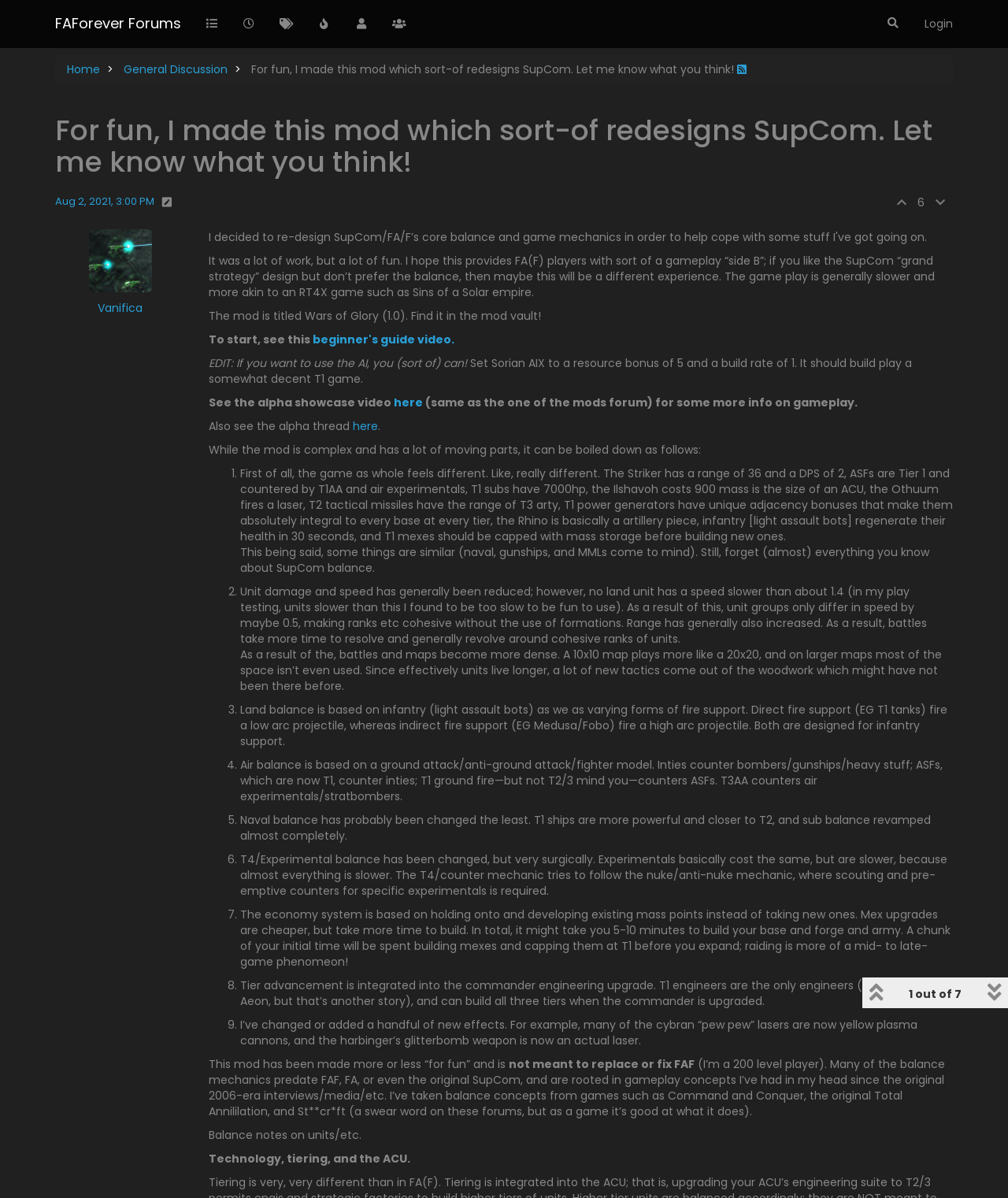Find the bounding box coordinates of the clickable area that will achieve the following instruction: "Click on the '“BUFFALO GALS”' link".

None